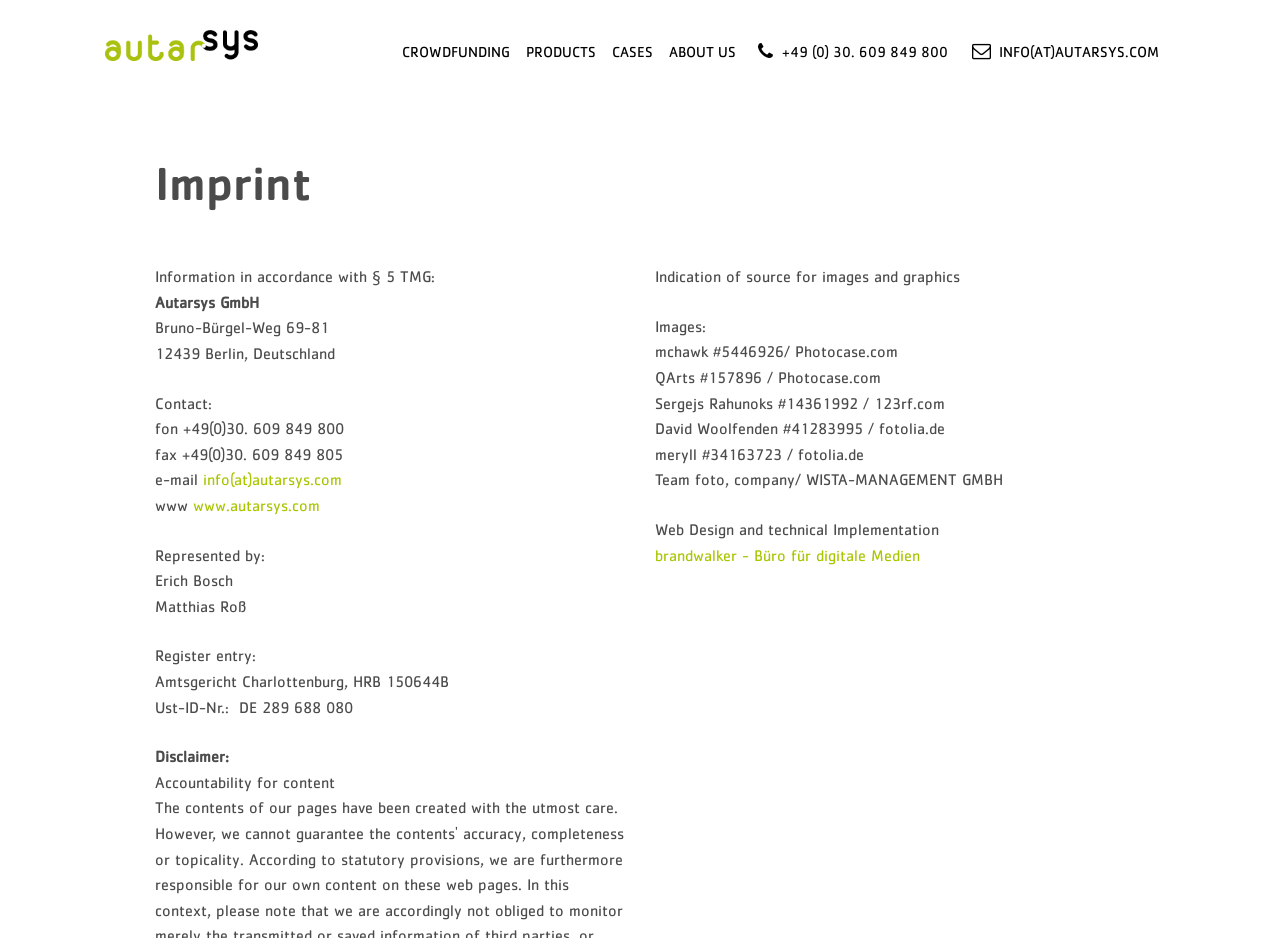Identify the bounding box coordinates for the element you need to click to achieve the following task: "Go to the CROWDFUNDING page". Provide the bounding box coordinates as four float numbers between 0 and 1, in the form [left, top, right, bottom].

[0.314, 0.047, 0.398, 0.063]